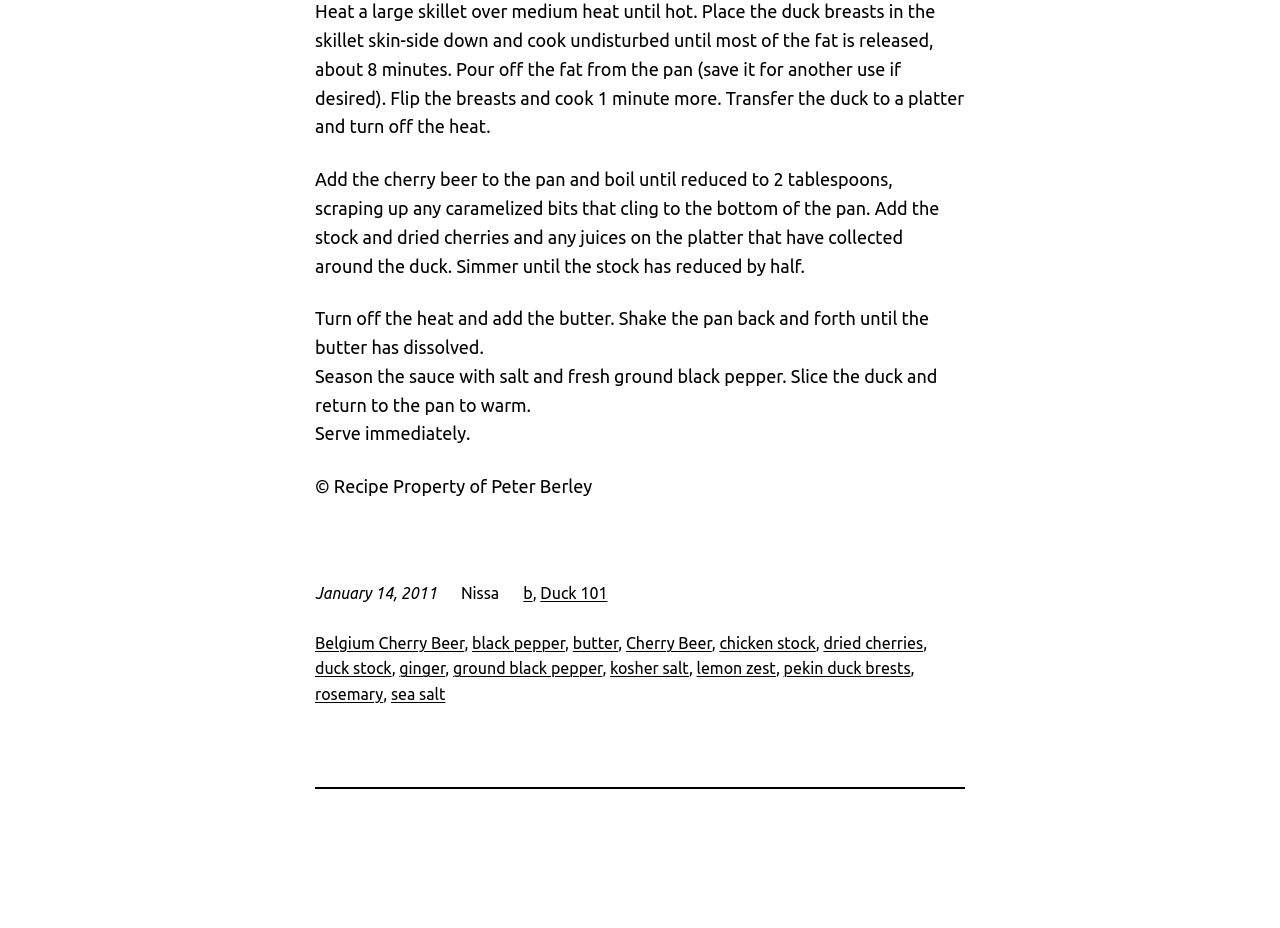Please identify the coordinates of the bounding box that should be clicked to fulfill this instruction: "Click the link 'butter'".

[0.447, 0.683, 0.483, 0.702]